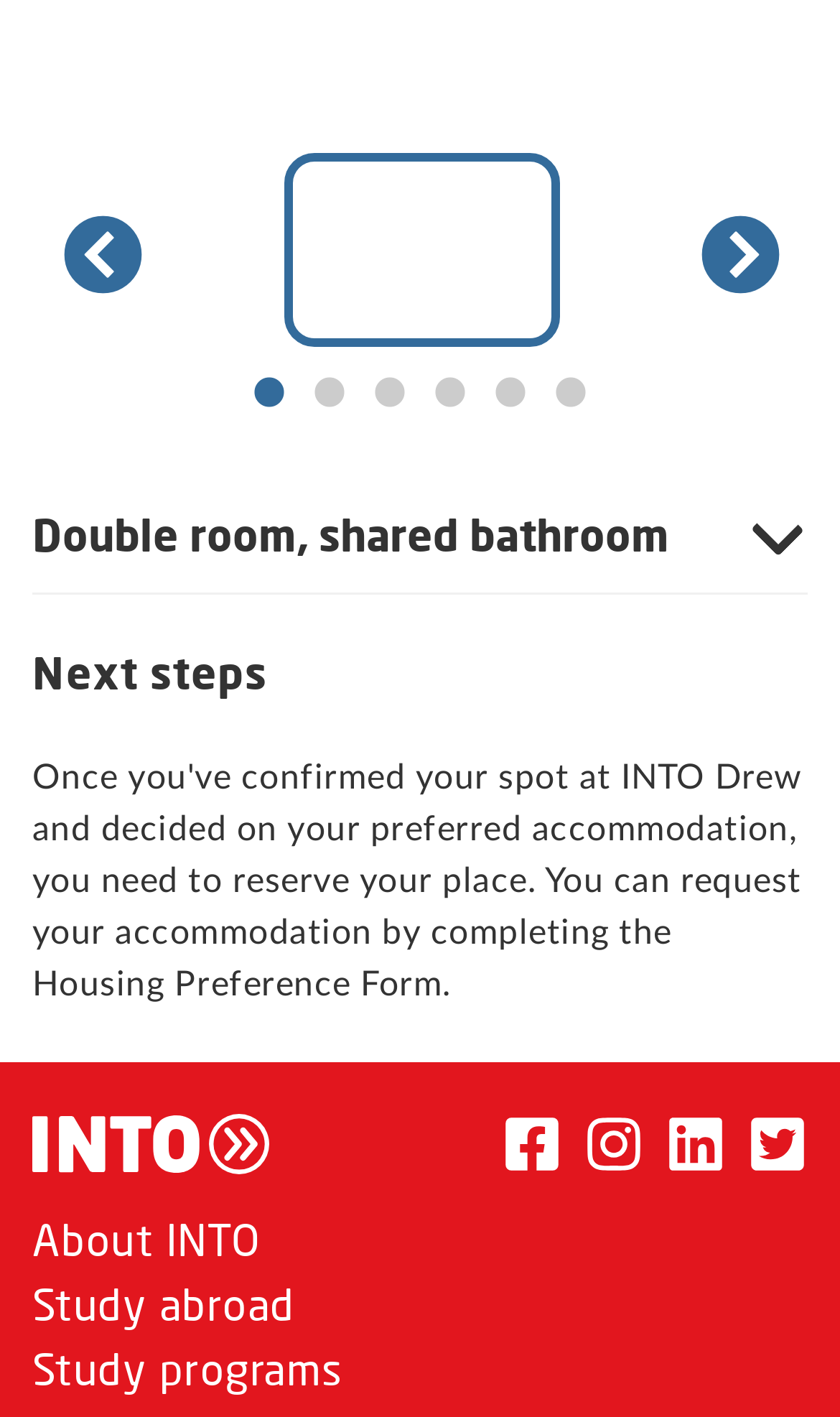From the webpage screenshot, predict the bounding box of the UI element that matches this description: "Double room, shared bathroom".

[0.038, 0.346, 0.962, 0.42]